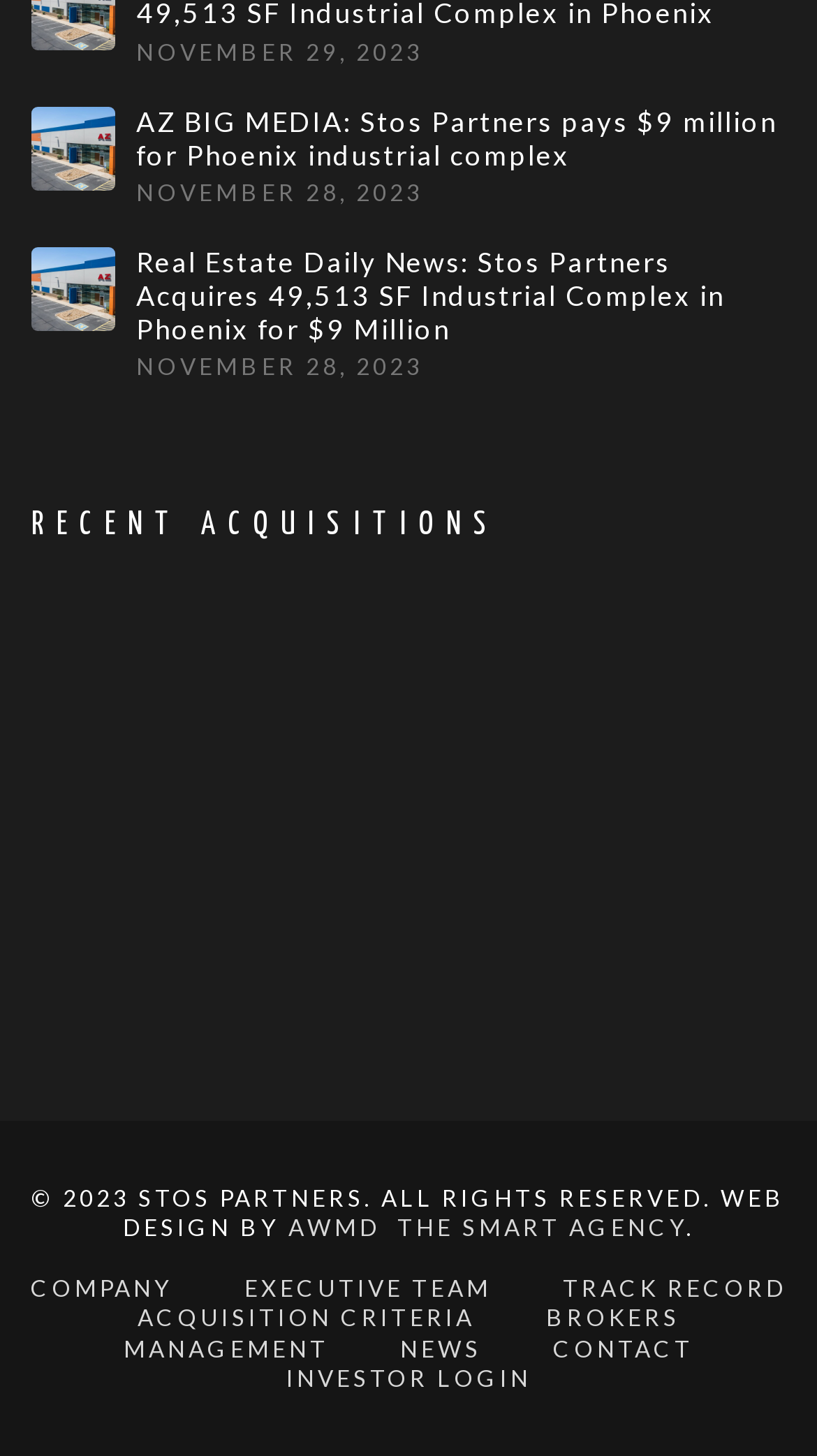Show the bounding box coordinates of the element that should be clicked to complete the task: "click Log In".

None